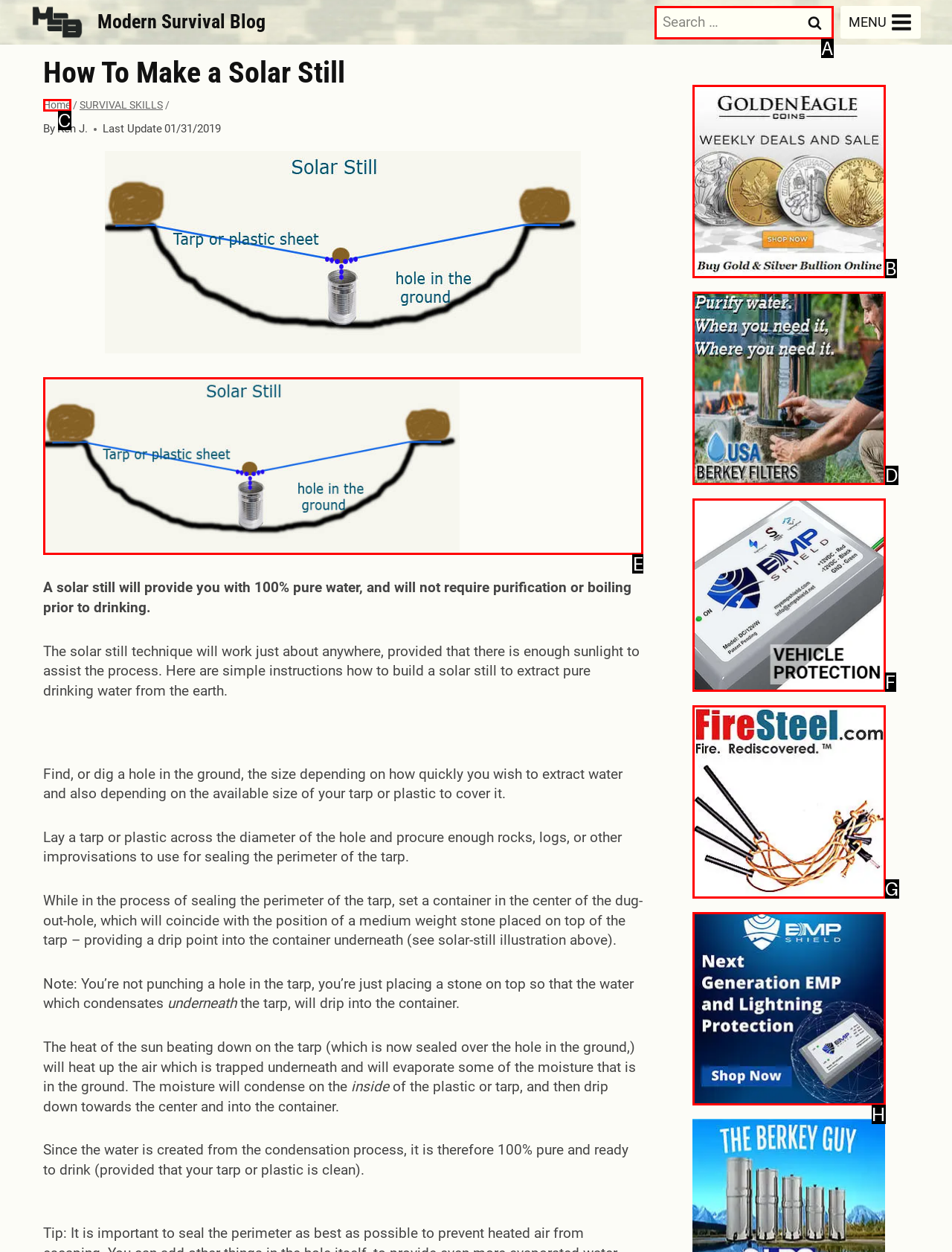What is the letter of the UI element you should click to Search for something? Provide the letter directly.

A